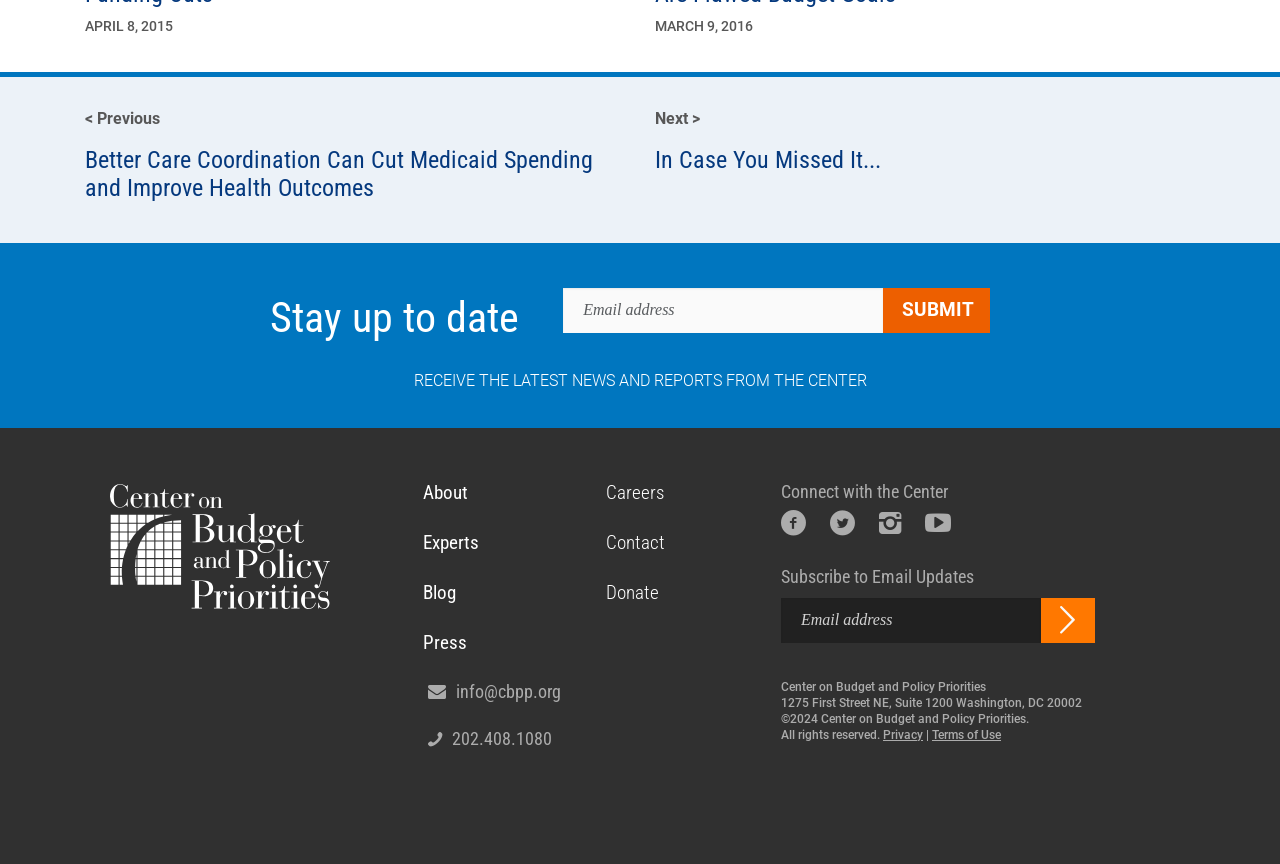Could you please study the image and provide a detailed answer to the question:
What is the date range shown on the webpage?

The webpage shows two dates, 'APRIL 8, 2015' and 'MARCH 9, 2016', which can be inferred as a date range.